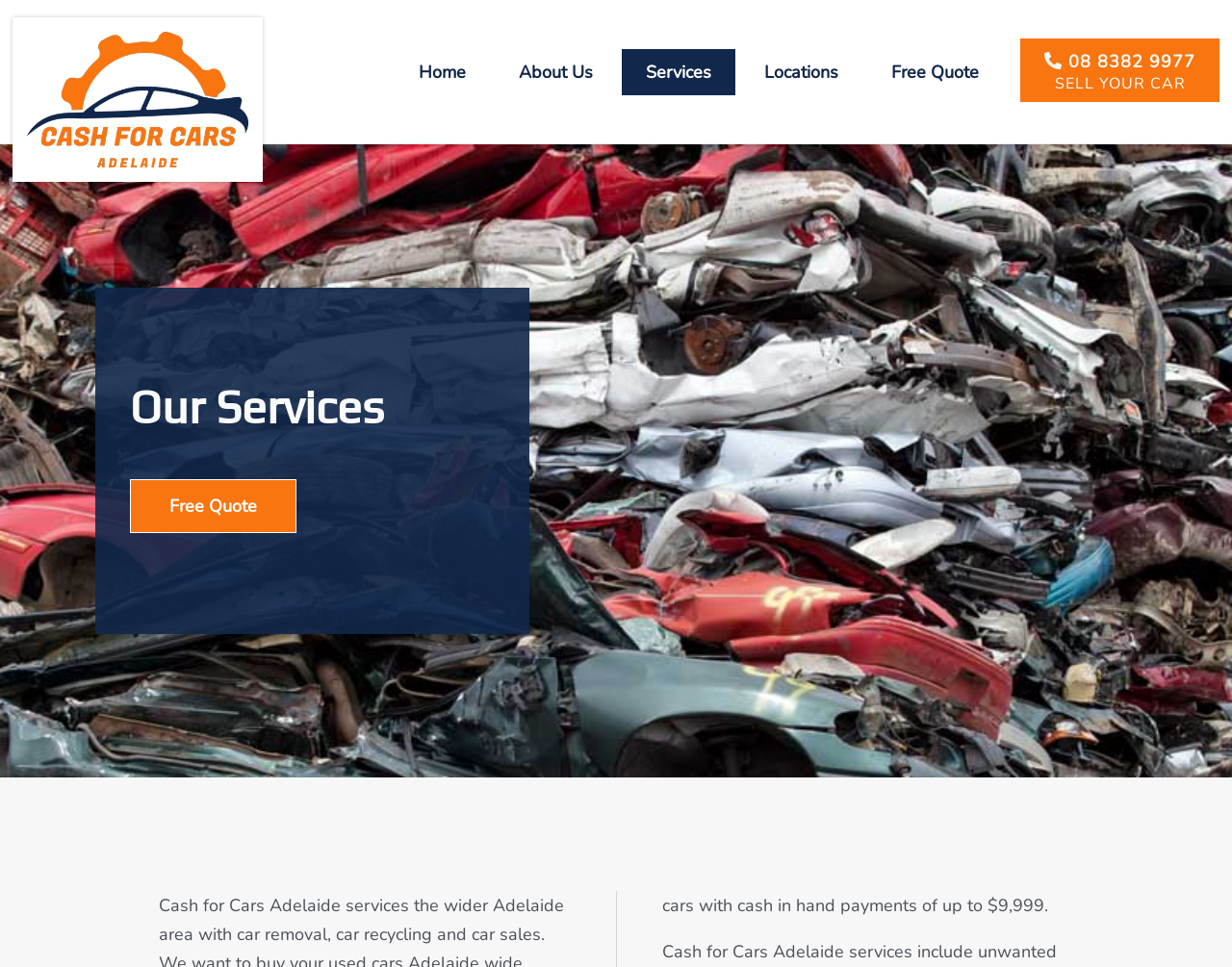Can you find the bounding box coordinates of the area I should click to execute the following instruction: "Learn about Our Services"?

[0.106, 0.393, 0.401, 0.45]